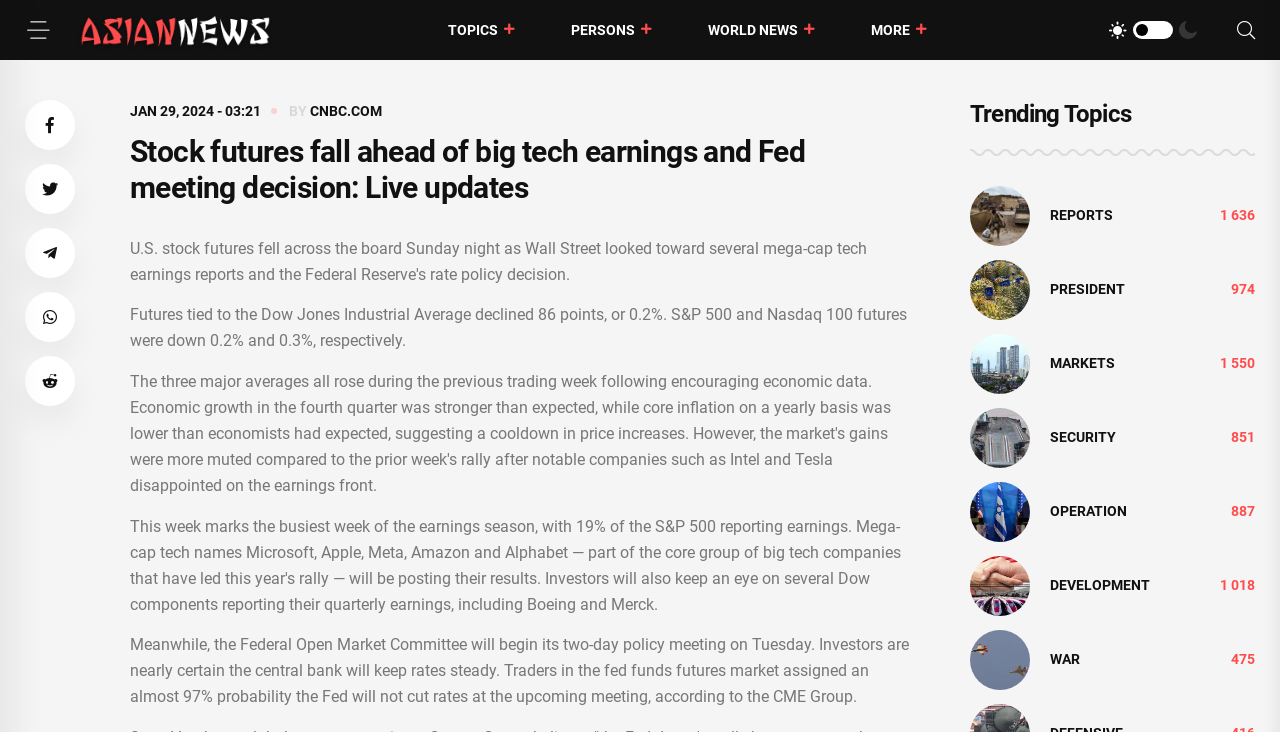Identify the bounding box coordinates necessary to click and complete the given instruction: "Share on Facebook".

[0.02, 0.137, 0.059, 0.205]